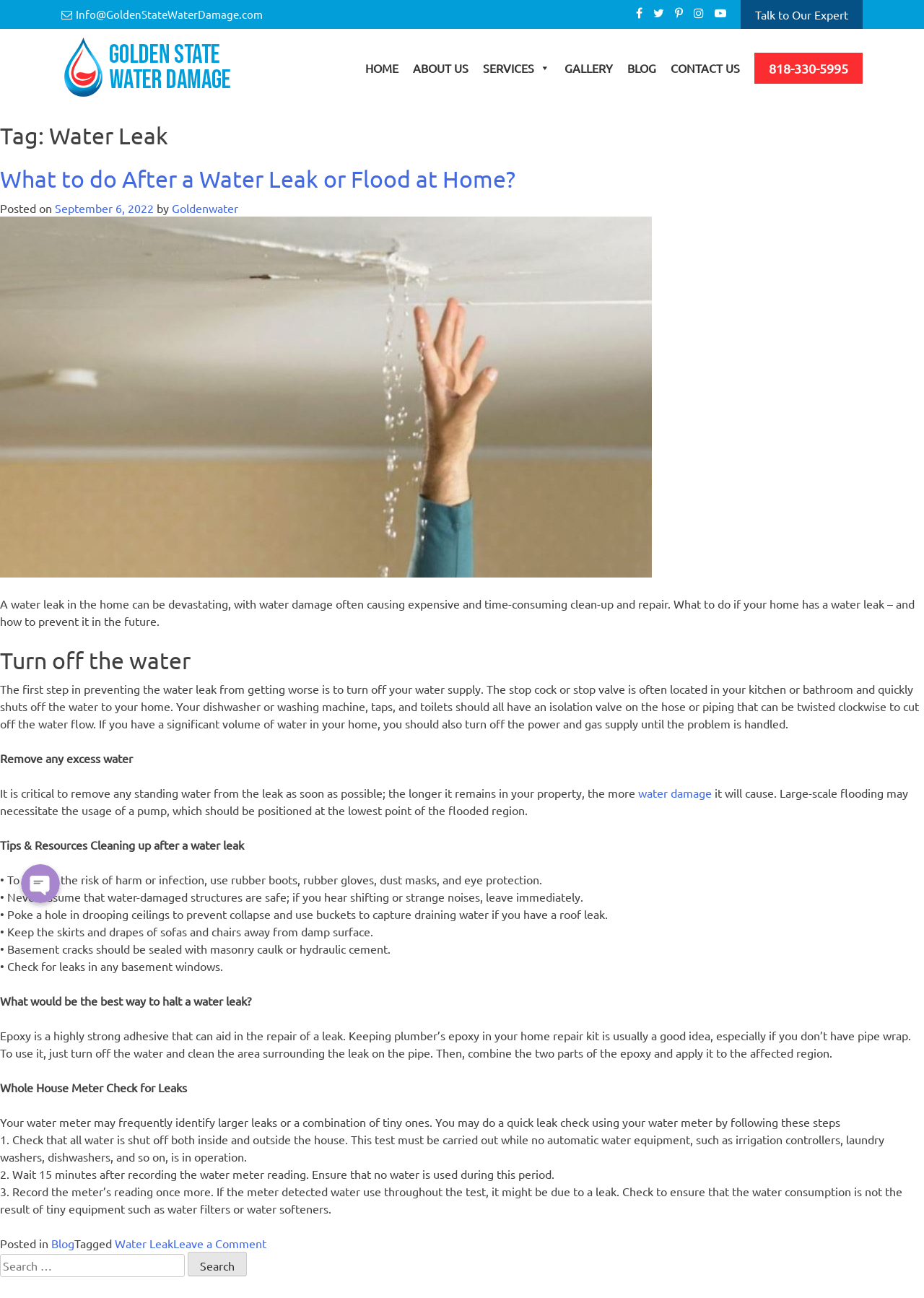Please determine the bounding box coordinates of the element's region to click for the following instruction: "Call the phone number".

[0.832, 0.046, 0.918, 0.058]